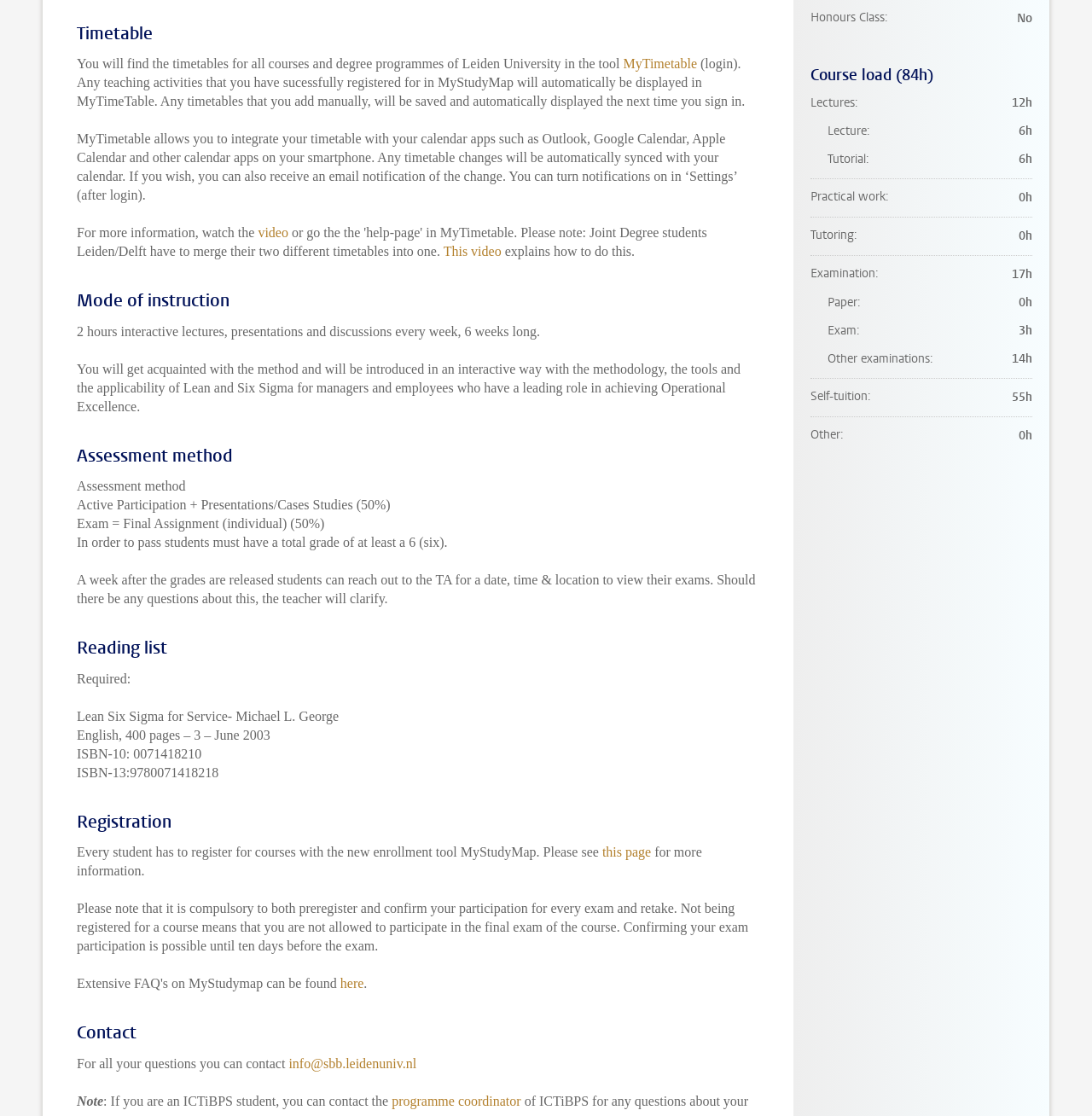Please use the details from the image to answer the following question comprehensively:
How can students receive notifications of timetable changes?

The question is asking about how students can receive notifications of timetable changes. By reading the text, we can find that students can receive notifications by turning notifications on in 'Settings' after login.